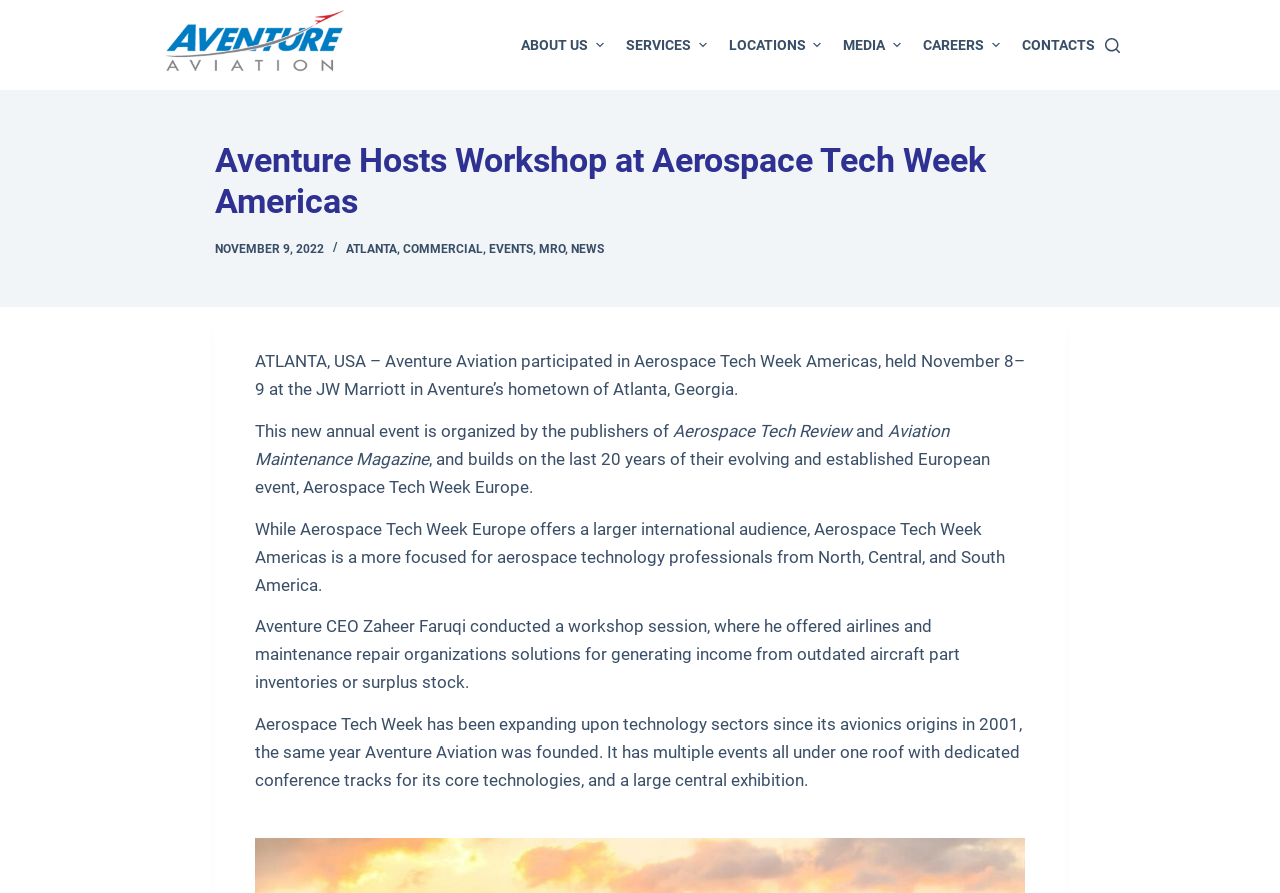What is the name of the magazine mentioned in the webpage?
Look at the image and construct a detailed response to the question.

The name of the magazine mentioned in the webpage is 'Aviation Maintenance Magazine', which is one of the publishers of the event 'Aerospace Tech Week Americas'.